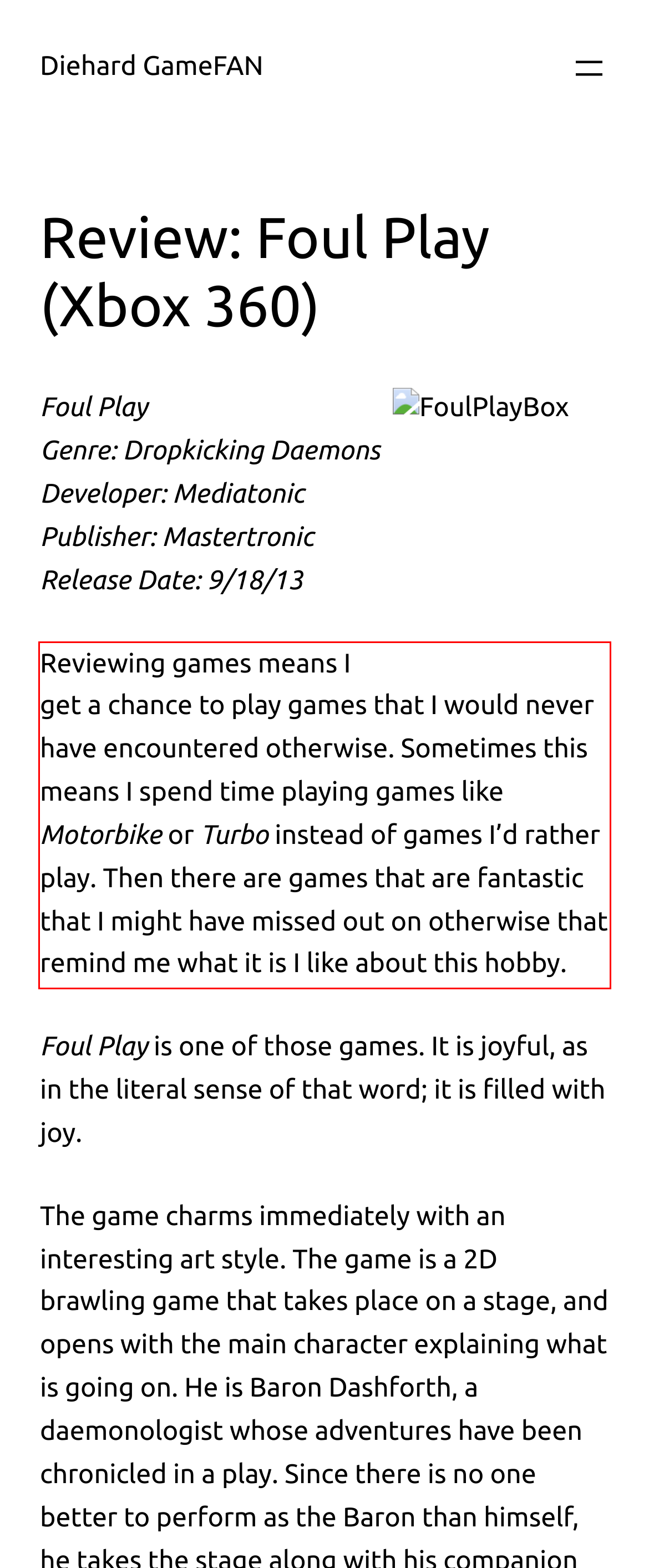Review the webpage screenshot provided, and perform OCR to extract the text from the red bounding box.

Reviewing games means I get a chance to play games that I would never have encountered otherwise. Sometimes this means I spend time playing games like Motorbike or Turbo instead of games I’d rather play. Then there are games that are fantastic that I might have missed out on otherwise that remind me what it is I like about this hobby.